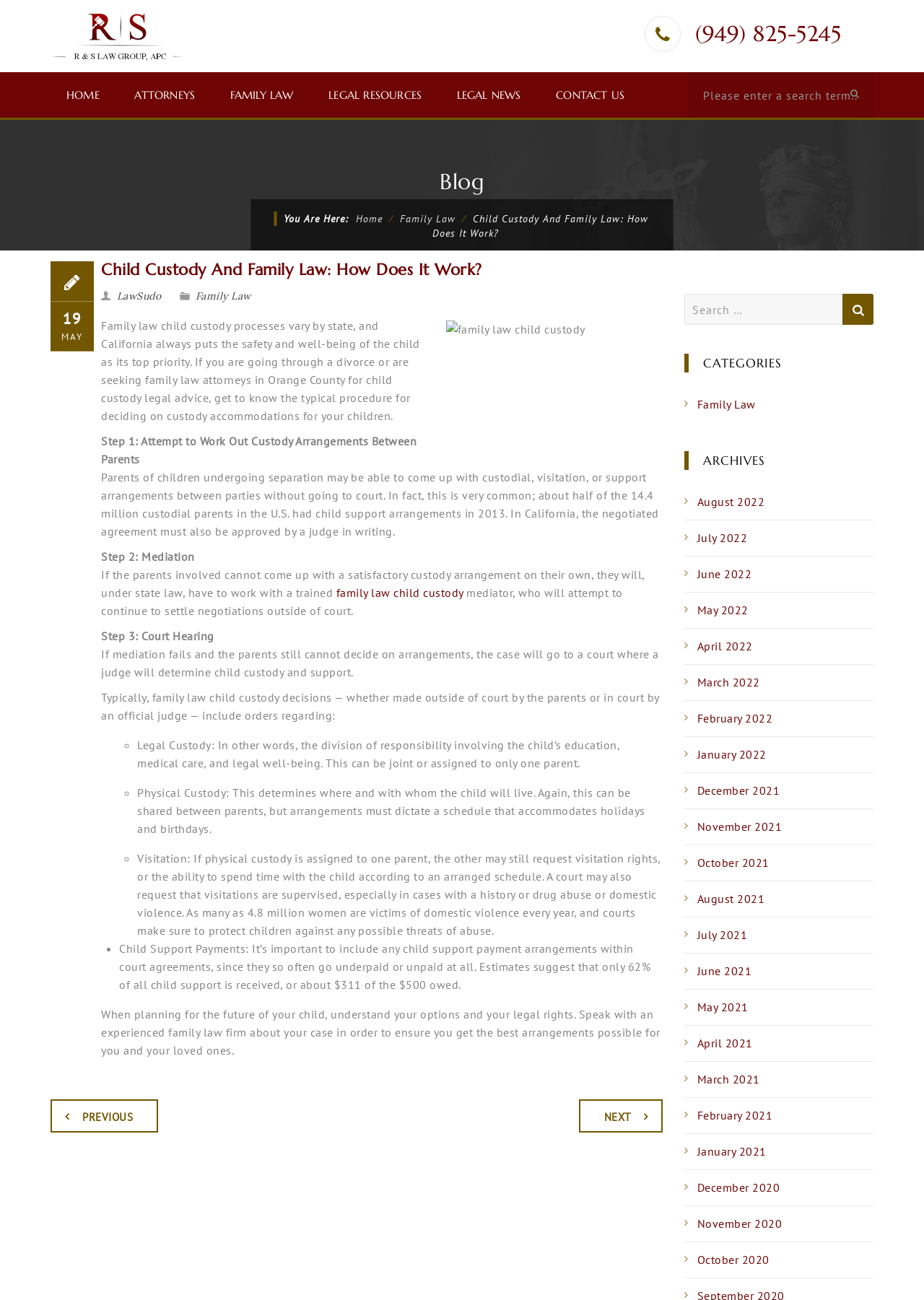Please specify the bounding box coordinates of the clickable section necessary to execute the following command: "Read the blog".

[0.055, 0.129, 0.945, 0.156]